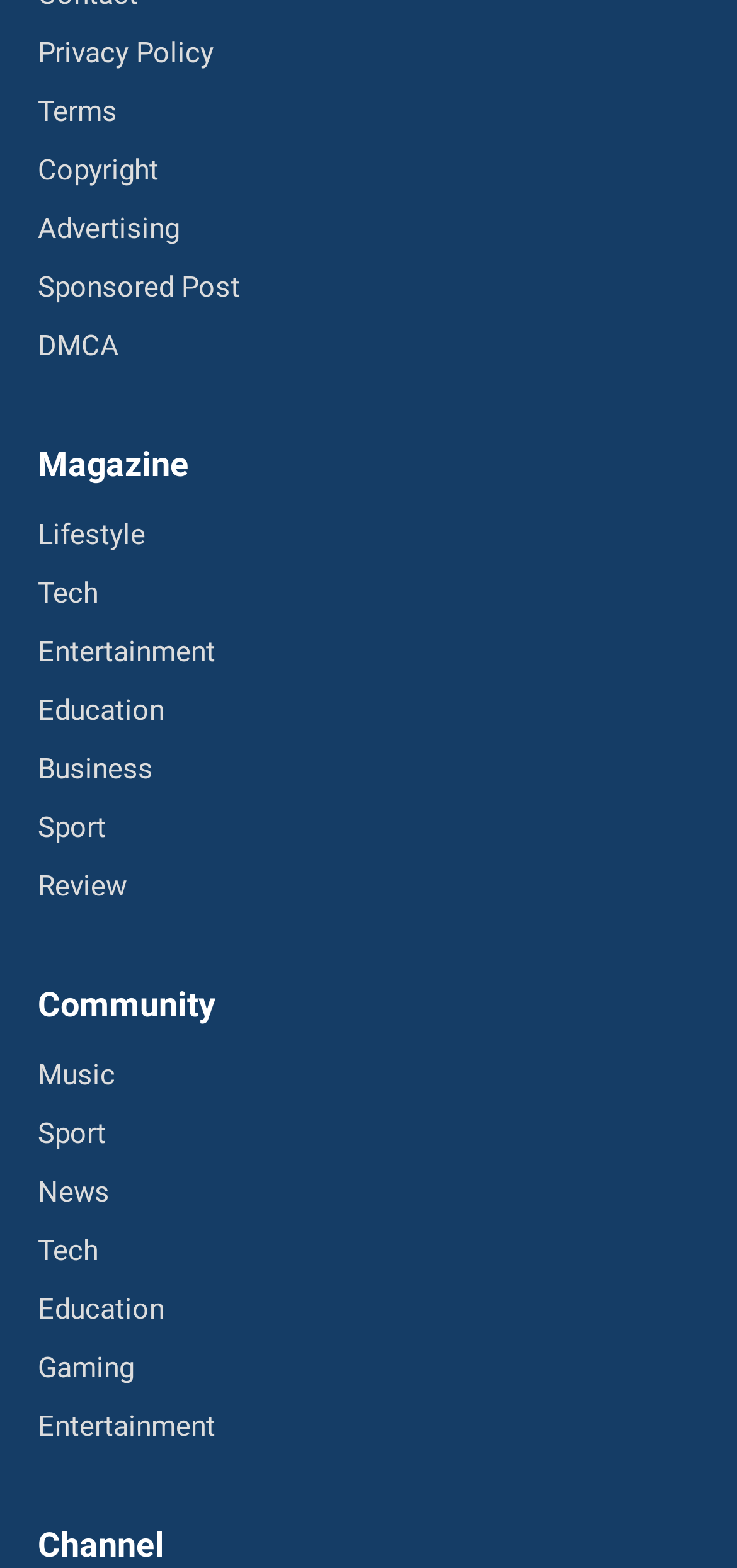Please determine the bounding box coordinates of the clickable area required to carry out the following instruction: "Read about lifestyle". The coordinates must be four float numbers between 0 and 1, represented as [left, top, right, bottom].

[0.051, 0.329, 0.197, 0.354]